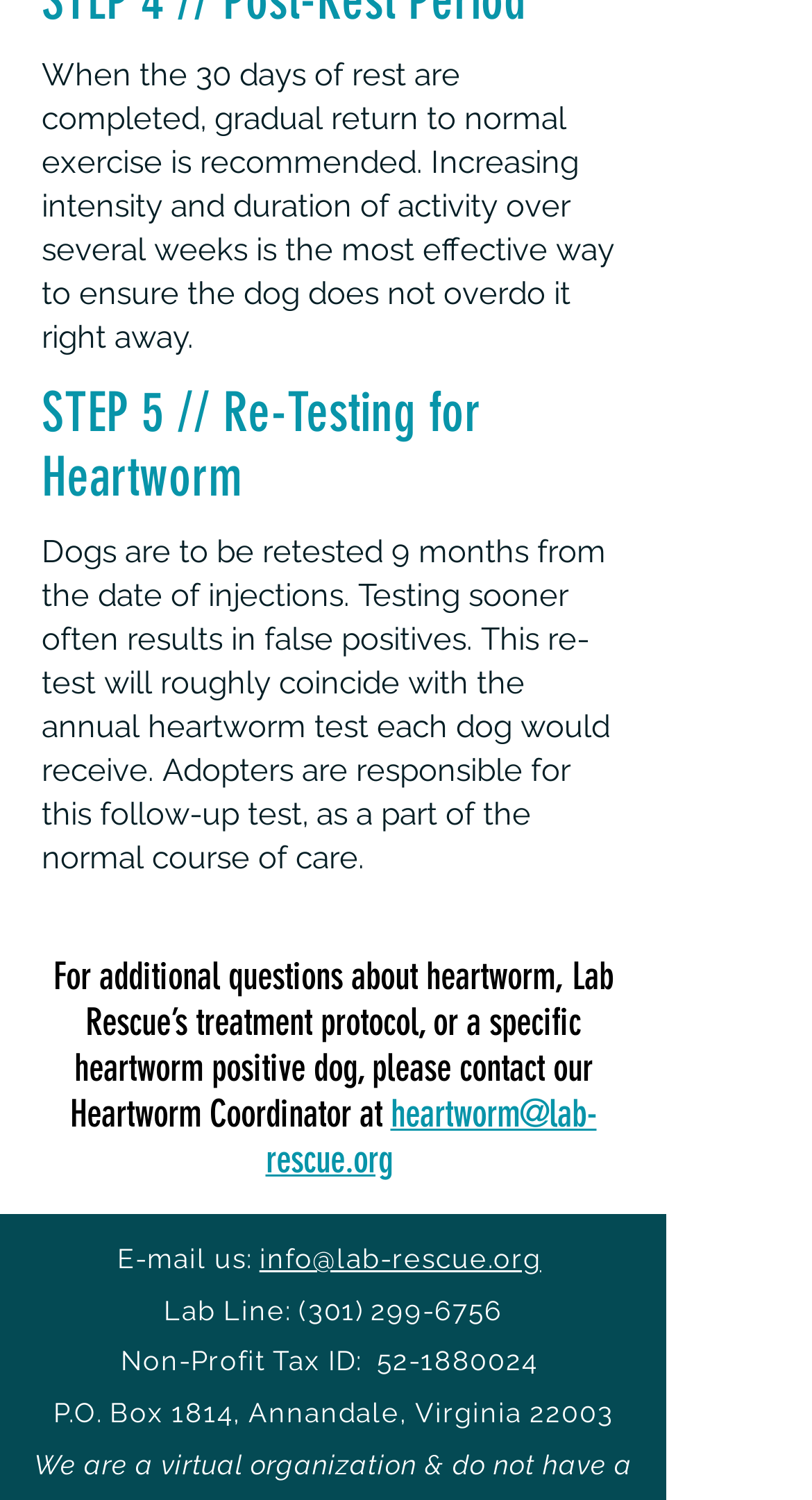Who should be contacted for heartworm-related questions?
Answer the question with a single word or phrase derived from the image.

Heartworm Coordinator